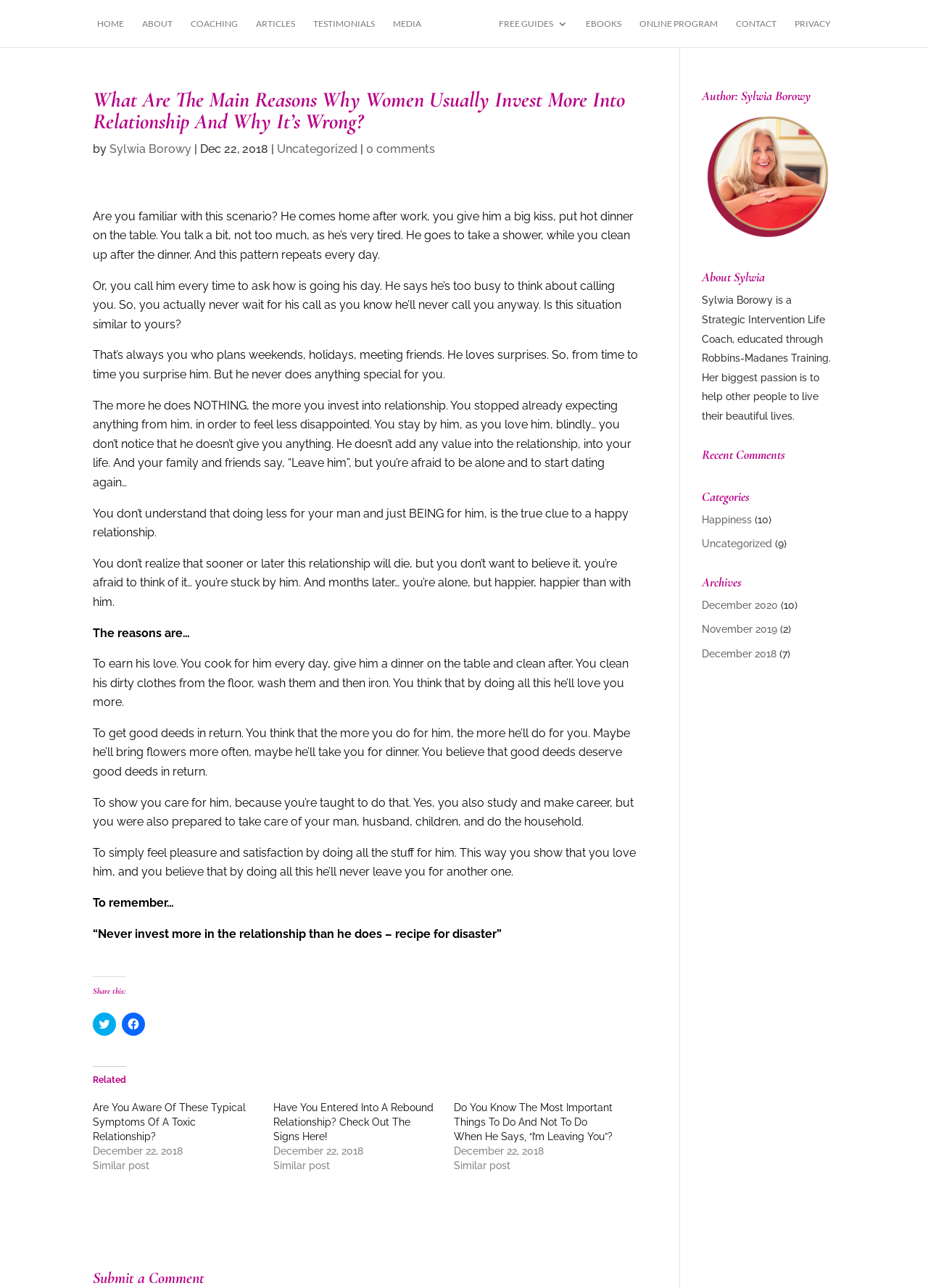Detail the various sections and features present on the webpage.

This webpage is an article titled "What Are The Main Reasons Why Women Usually Invest More Into Relationship And Why It's Wrong?" on the NeWoman website. At the top of the page, there is a navigation menu with links to various sections of the website, including "HOME", "ABOUT", "COACHING", "ARTICLES", "TESTIMONIALS", "MEDIA", and "CONTACT". 

Below the navigation menu, there is a heading with the title of the article, followed by the author's name, "Sylwia Borowy", and the date of publication, "Dec 22, 2018". 

The article itself is divided into several paragraphs, each describing a scenario where women invest more in a relationship, followed by an explanation of why this is wrong. The text is written in a conversational tone, with the author sharing her insights and experiences.

On the right-hand side of the page, there is a sidebar with several sections, including "Author: Sylwia Borowy", "About Sylwia", "Recent Comments", "Categories", and "Archives". The "About Sylwia" section provides a brief bio of the author, while the "Categories" section lists various topics, including "Happiness" and "Uncategorized", with the number of posts in each category. The "Archives" section lists the months and years of previous posts, with the number of posts in each month.

At the bottom of the page, there are links to related posts, including "Are You Aware Of These Typical Symptoms Of A Toxic Relationship?", "Have You Entered Into A Rebound Relationship? Check Out The Signs Here!", and "Do You Know The Most Important Things To Do And Not To Do When He Says, “I’m Leaving You”?"